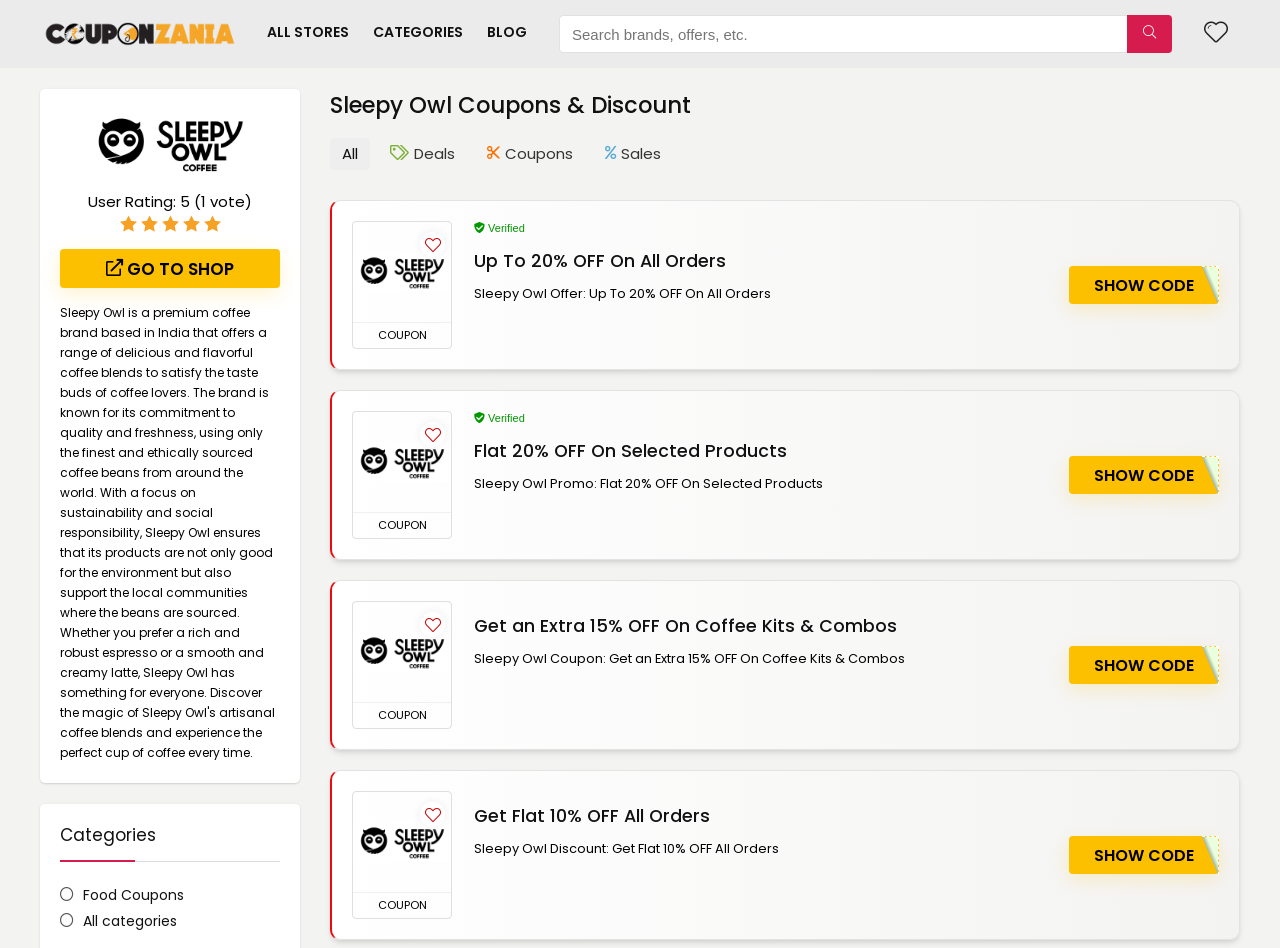Please locate the bounding box coordinates for the element that should be clicked to achieve the following instruction: "Subscribe to the e-LOG newsletter". Ensure the coordinates are given as four float numbers between 0 and 1, i.e., [left, top, right, bottom].

None